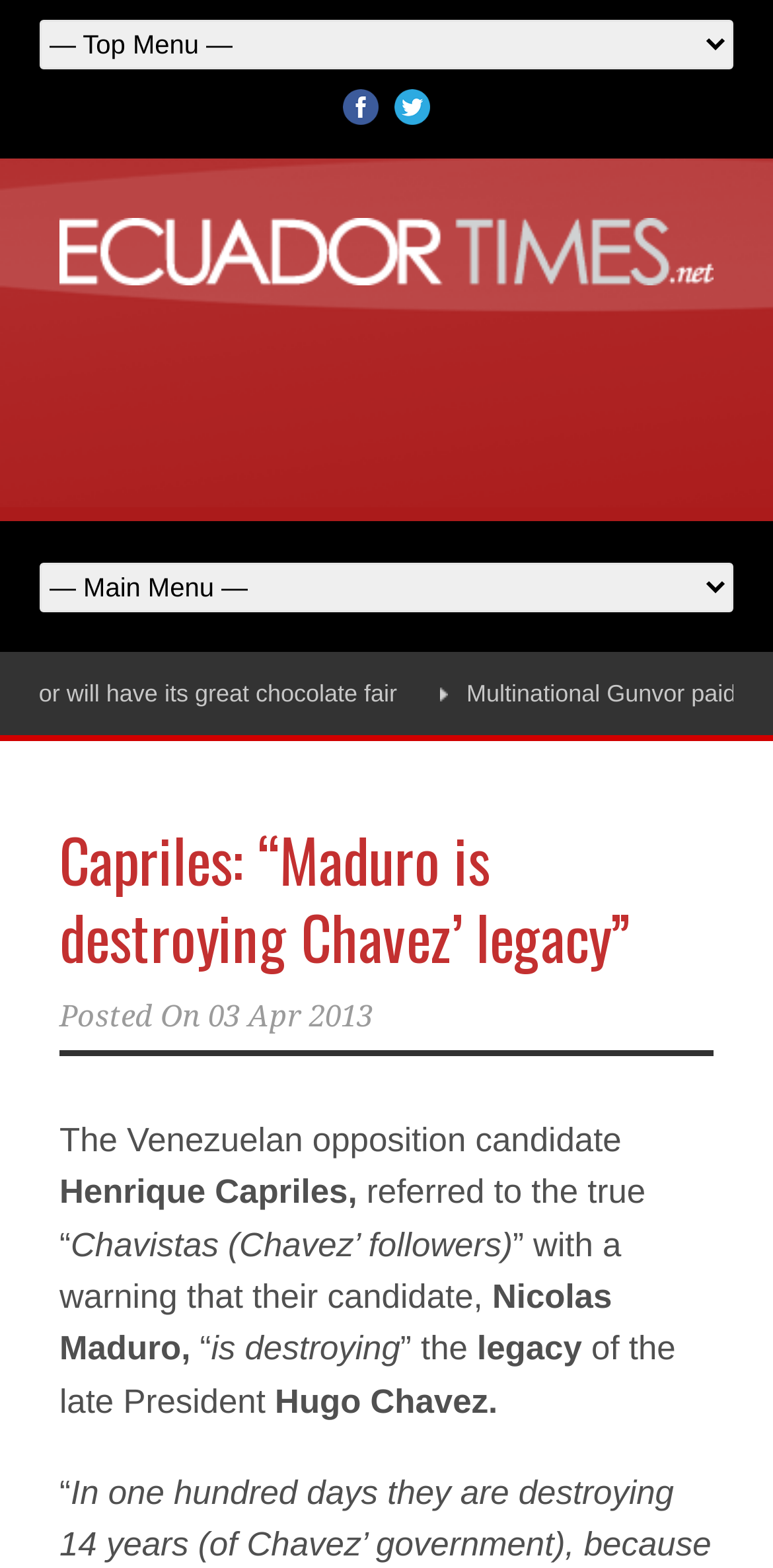Can you identify the bounding box coordinates of the clickable region needed to carry out this instruction: 'Click the Facebook link'? The coordinates should be four float numbers within the range of 0 to 1, stated as [left, top, right, bottom].

[0.444, 0.057, 0.49, 0.08]